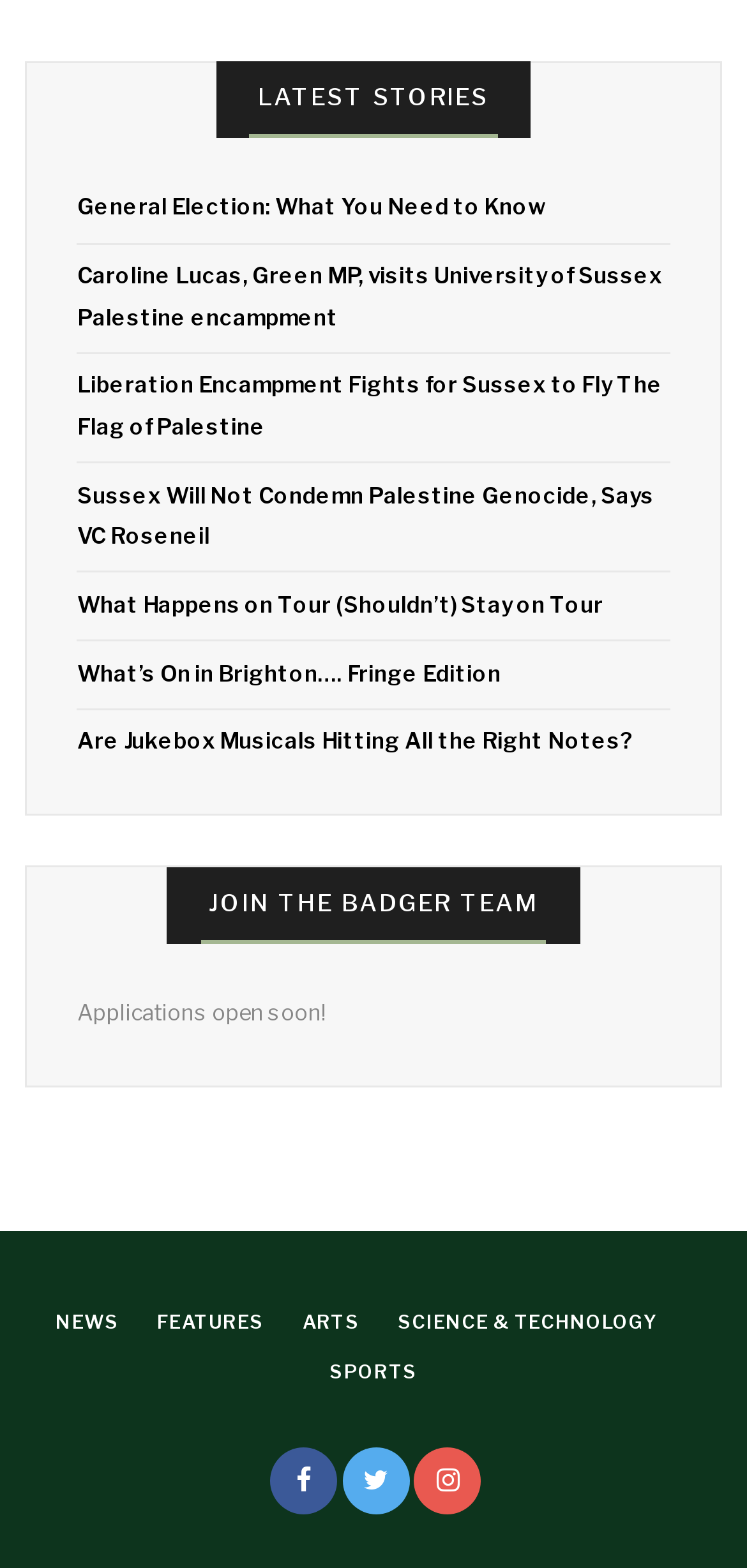Show the bounding box coordinates for the HTML element as described: "Science & Technology".

[0.533, 0.836, 0.881, 0.849]